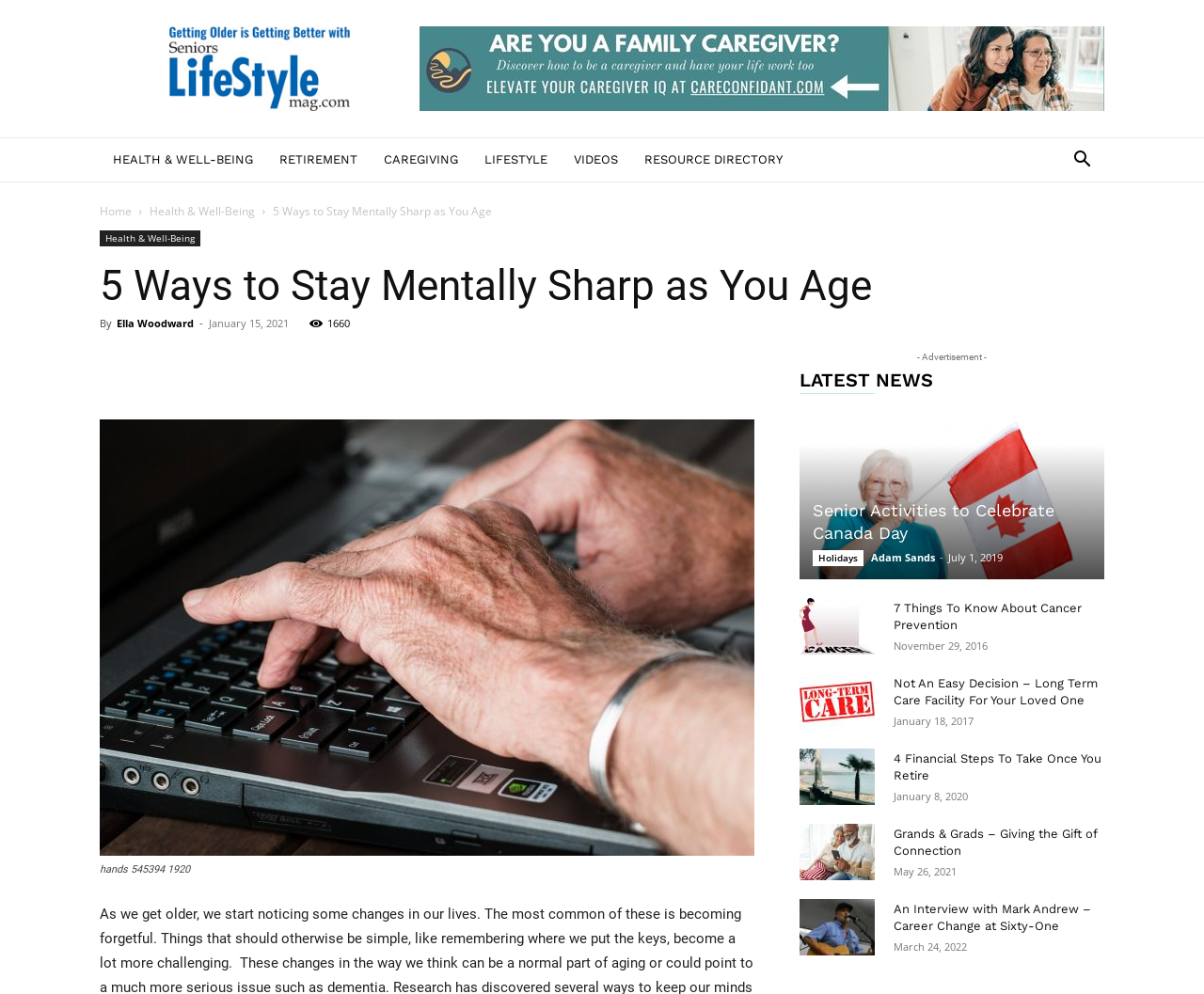Create a detailed summary of all the visual and textual information on the webpage.

This webpage is about staying mentally sharp as you age, with a focus on health and well-being. At the top, there is a banner with an image and a title "SLM | 5 Ways to Stay Mentally Sharp as You Age". Below the banner, there are several links to different categories, including "HEALTH & WELL-BEING", "RETIREMENT", "CAREGIVING", "LIFESTYLE", "VIDEOS", and "RESOURCE DIRECTORY". 

To the right of these links, there is a search button. Below the search button, there is a section with a heading "5 Ways to Stay Mentally Sharp as You Age" and an author's name "Ella Woodward". This section also includes the date "January 15, 2021" and some social media links.

On the left side of the page, there is a large image of a person's hands, with a caption below it. Below the image, there is an advertisement section. 

The main content of the page is a list of news articles, each with a heading, an image, and a date. The articles are about various topics related to health and well-being, such as senior activities, cancer prevention, long-term care, and financial planning. The articles are arranged in a vertical list, with the most recent one at the top.